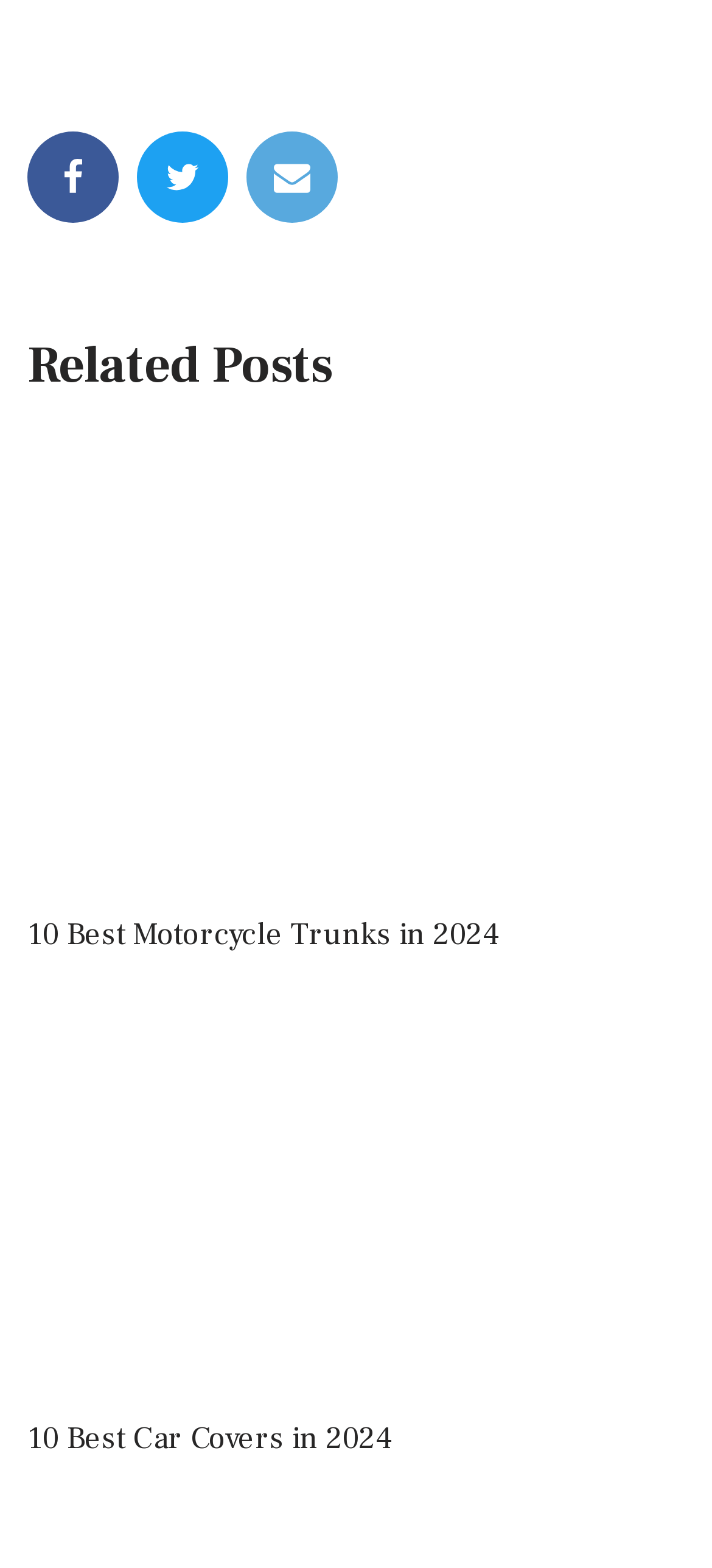Answer the question with a single word or phrase: 
How many images are associated with the 'AUTOINBOX' post?

1